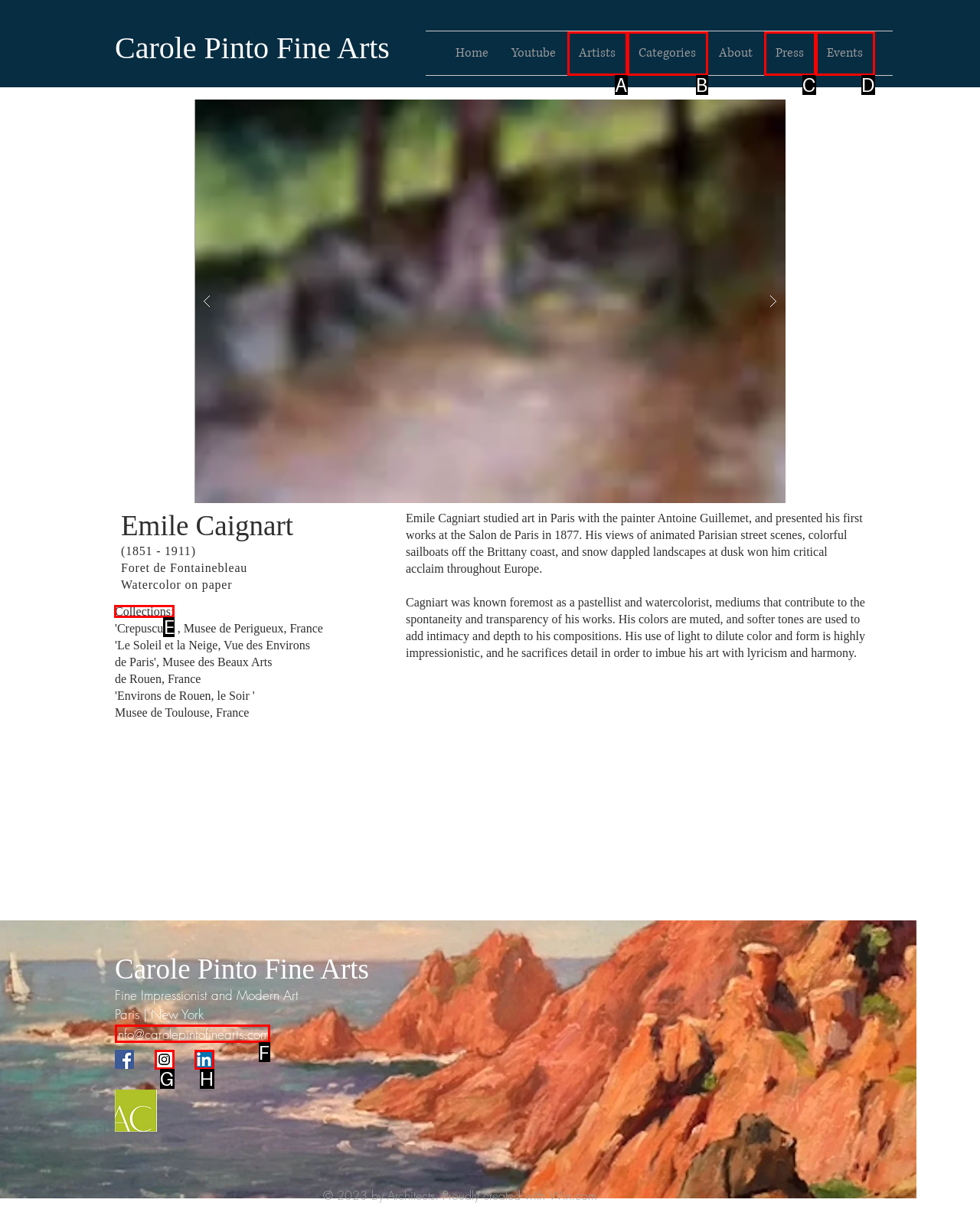Identify the correct letter of the UI element to click for this task: Check the 'Collections' information
Respond with the letter from the listed options.

E